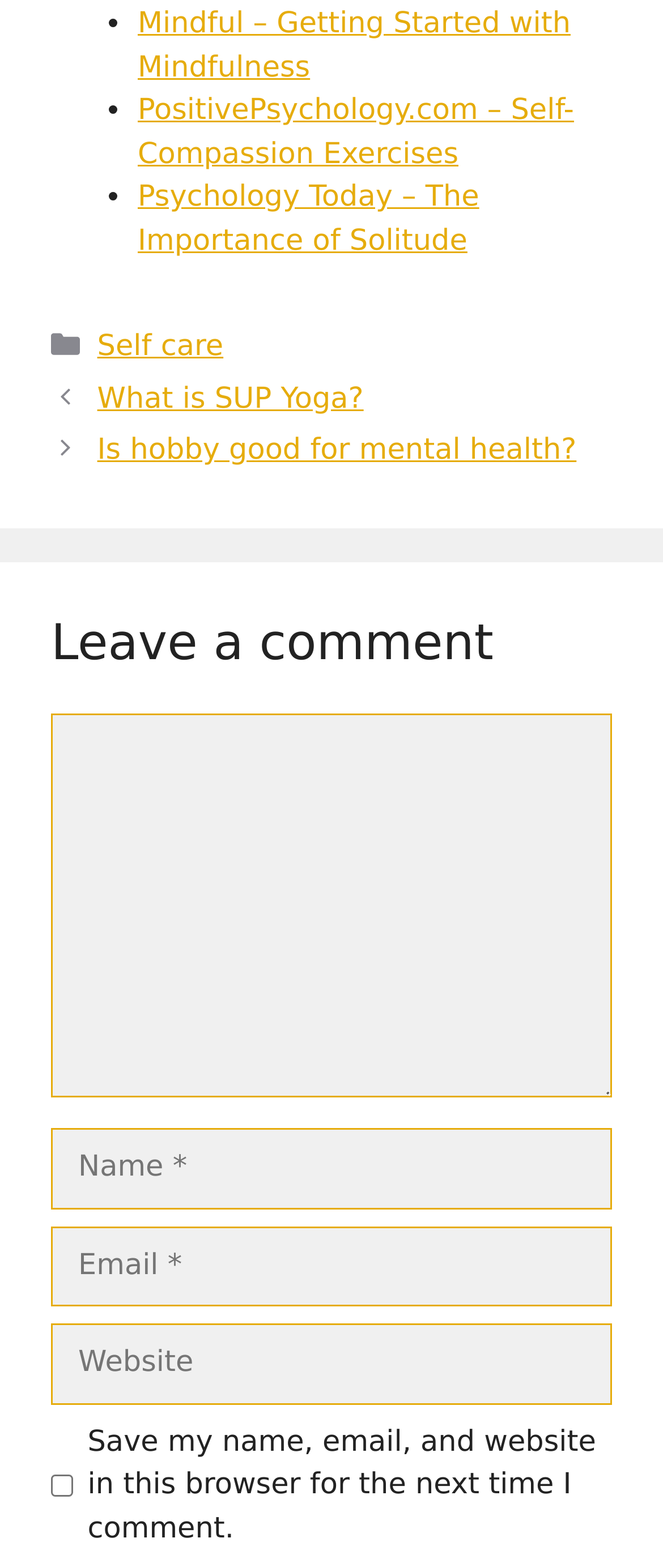Locate the bounding box coordinates of the element you need to click to accomplish the task described by this instruction: "Leave a comment".

[0.077, 0.391, 0.923, 0.433]